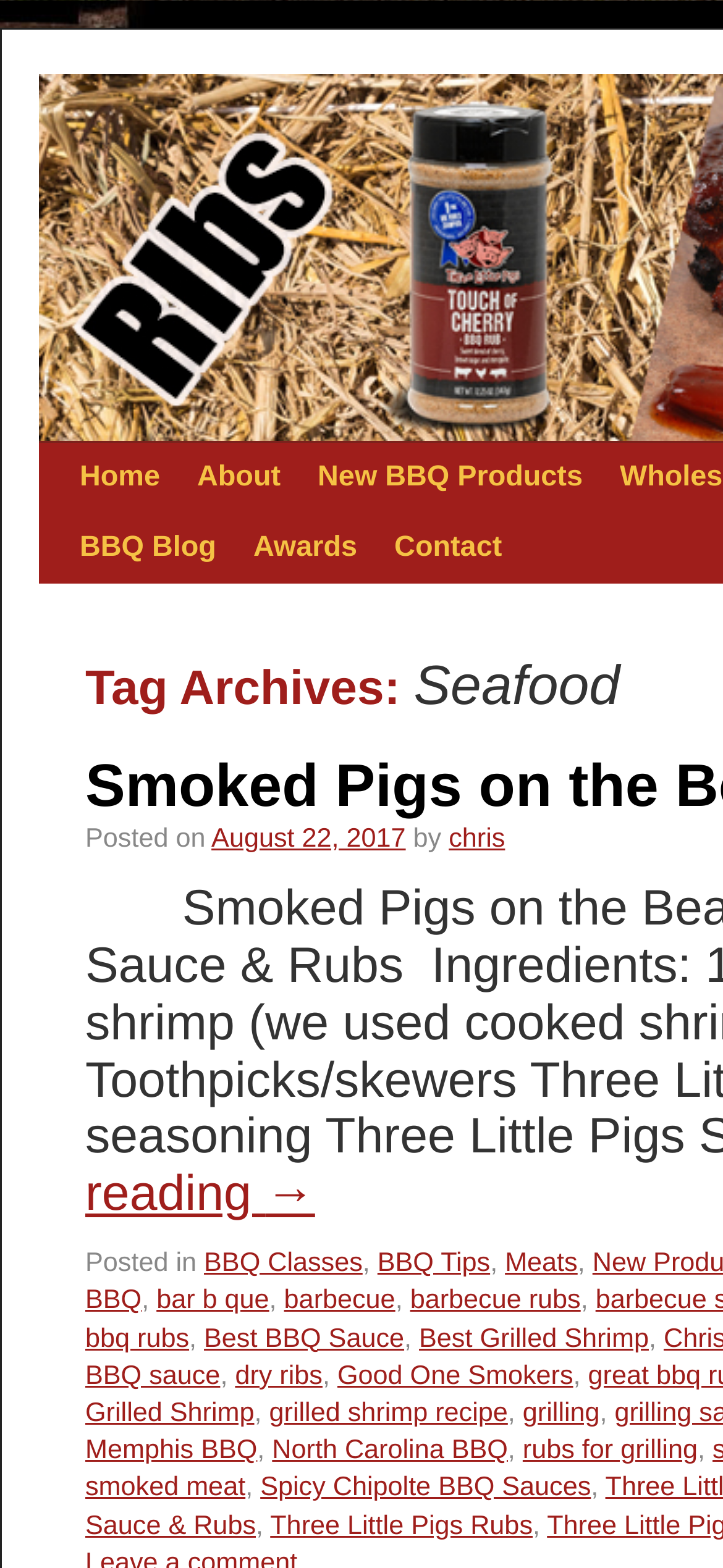Could you please study the image and provide a detailed answer to the question:
What is the name of the person who posted an article on August 22, 2017?

The article posted on August 22, 2017, has a 'by' tag followed by the name 'Chris', indicating that Chris is the author of the article.